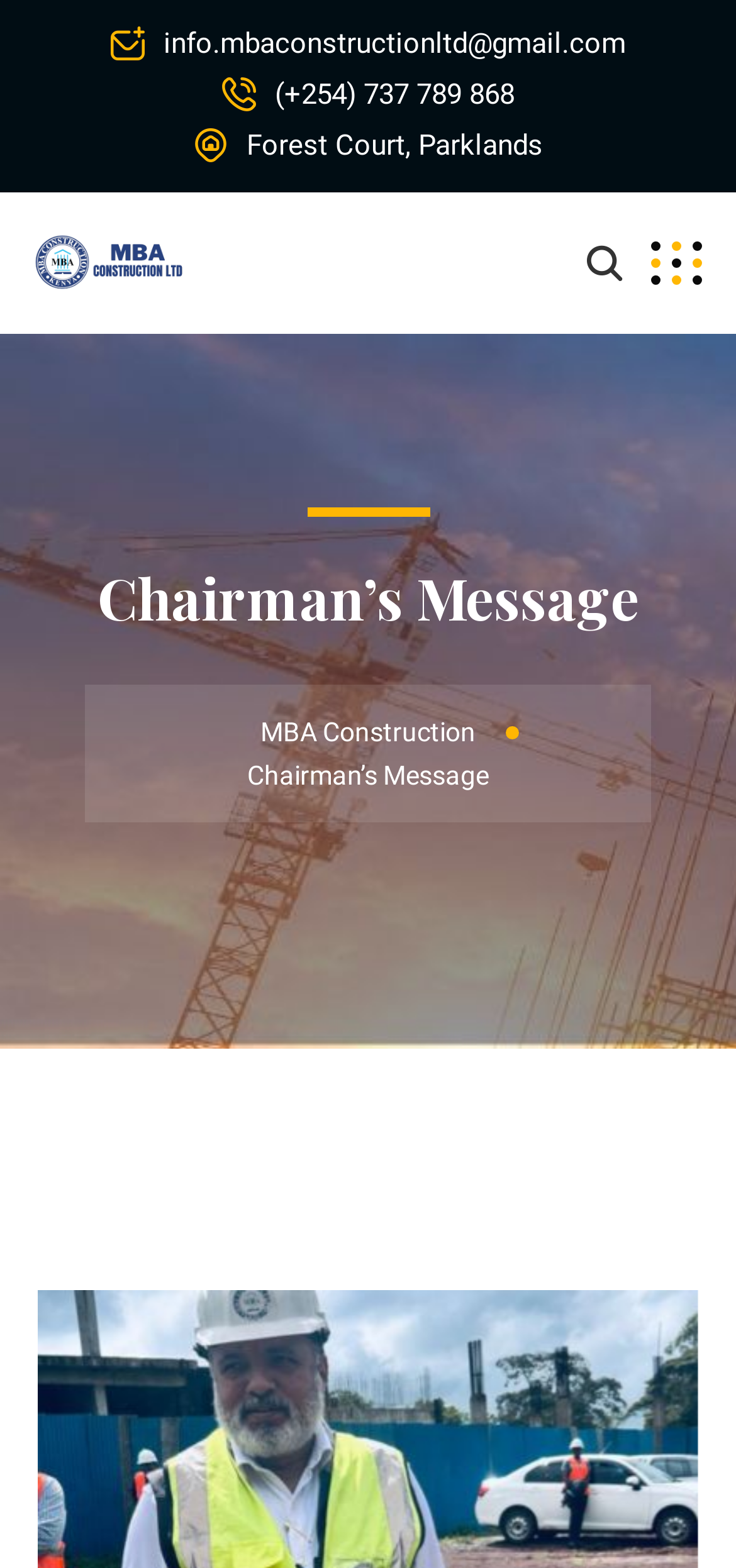Please give a short response to the question using one word or a phrase:
What is the location of Forest Court?

Parklands